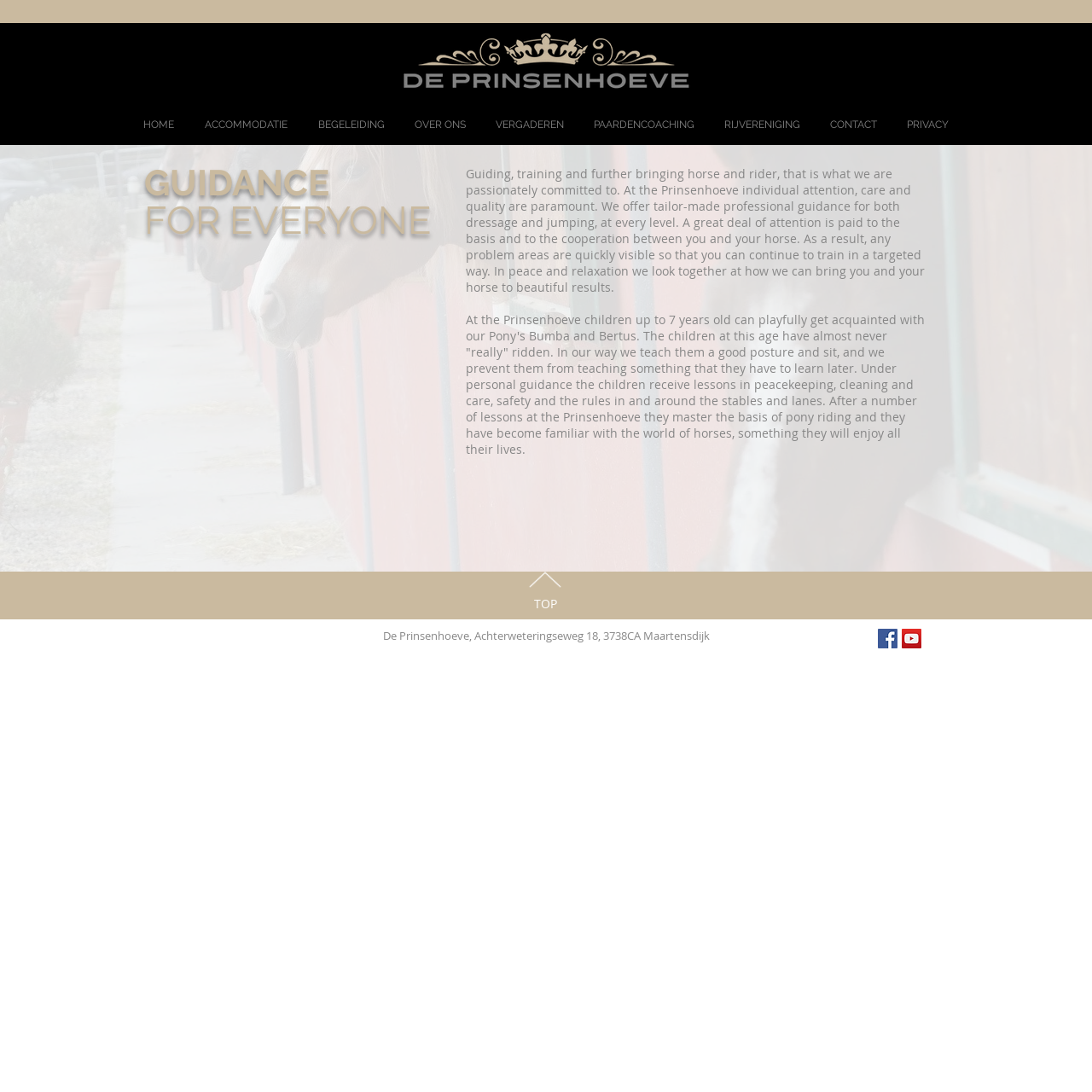Identify the bounding box coordinates of the region that needs to be clicked to carry out this instruction: "Click TOP". Provide these coordinates as four float numbers ranging from 0 to 1, i.e., [left, top, right, bottom].

[0.489, 0.545, 0.51, 0.56]